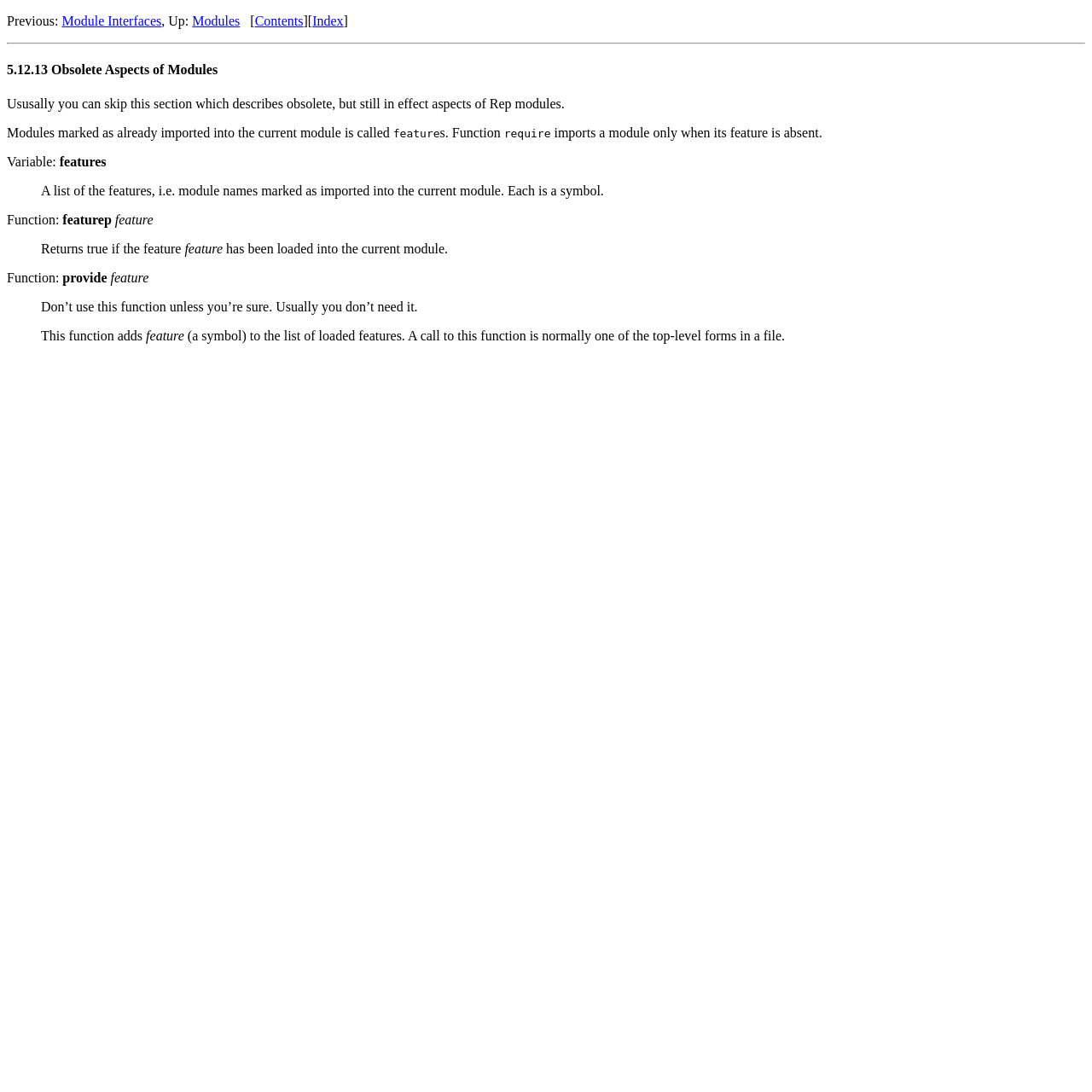Give a detailed account of the webpage.

The webpage is a manual page for "Obsolete Aspects of Modules" in the librep manual. At the top, there is a navigation bar with links to "Previous:", "Up:", "Contents", and "Index" pages. Below the navigation bar, there is a horizontal separator line.

The main content of the page is divided into sections. The first section has a heading "5.12.13 Obsolete Aspects of Modules" and a brief introduction to the section, explaining that it describes obsolete but still effective aspects of Rep modules.

The next section explains that modules marked as already imported into the current module are called "features". It also describes the "require" function, which imports a module only when its feature is absent.

The page then presents three description lists, each with a term and a detail. The first list describes the "Variable: features", which is a list of features (module names) marked as imported into the current module. The second list describes the "Function: featurep", which returns true if a feature has been loaded into the current module. The third list describes the "Function: provide feature", which adds a feature to the list of loaded features, but is not recommended for normal use.

Throughout the page, there are no images, but there are several links to other pages in the manual. The text is organized in a clear and concise manner, making it easy to read and understand.